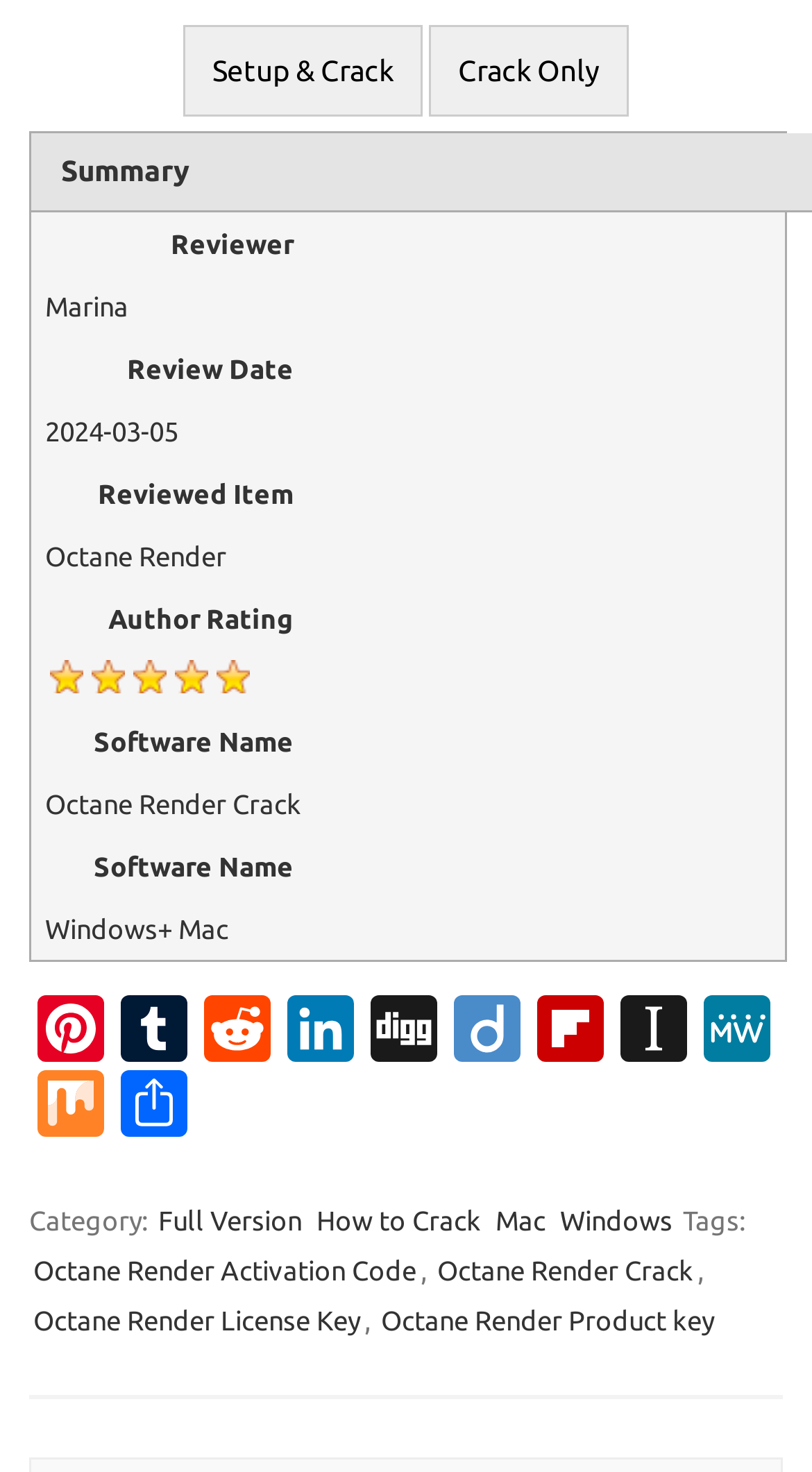Show the bounding box coordinates of the region that should be clicked to follow the instruction: "Read the review date."

[0.055, 0.283, 0.219, 0.303]